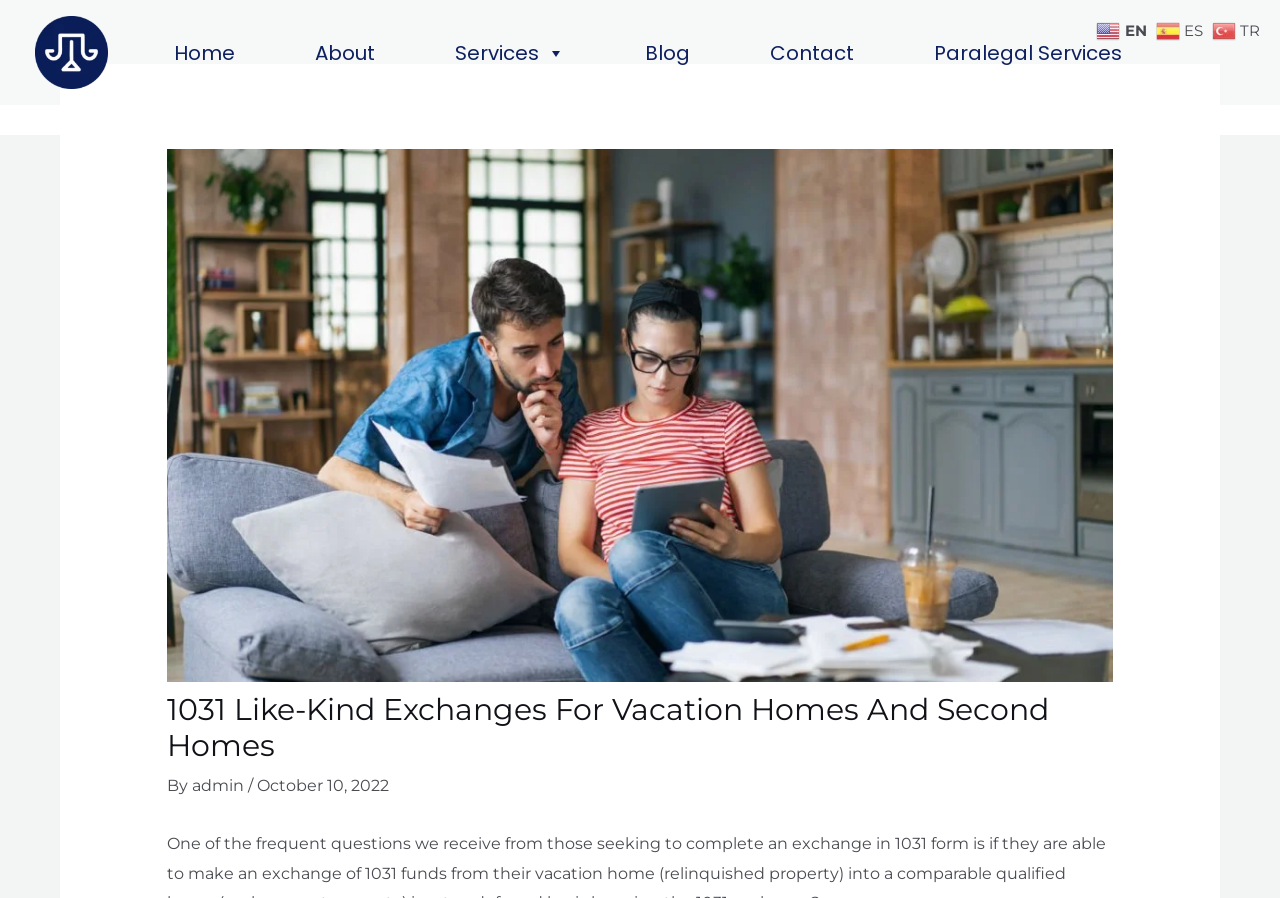Determine the bounding box for the described UI element: "Home".

[0.128, 0.036, 0.191, 0.081]